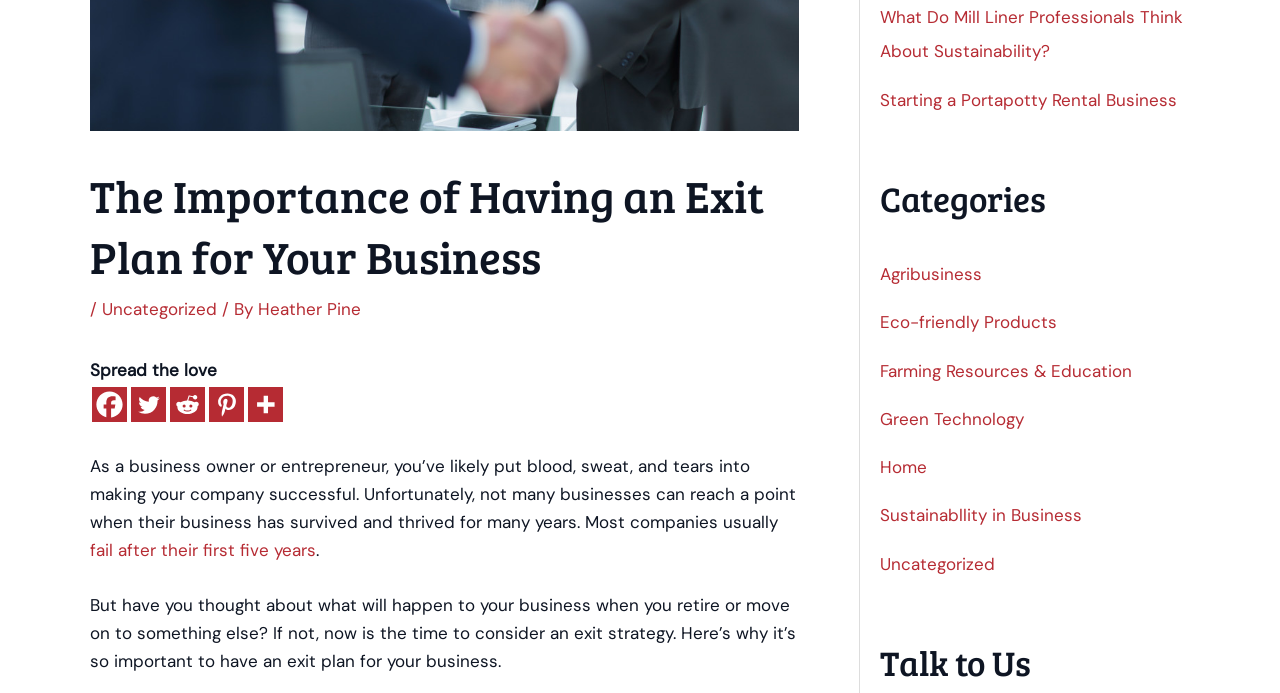Given the element description: "Starting a Portapotty Rental Business", predict the bounding box coordinates of this UI element. The coordinates must be four float numbers between 0 and 1, given as [left, top, right, bottom].

[0.688, 0.128, 0.92, 0.16]